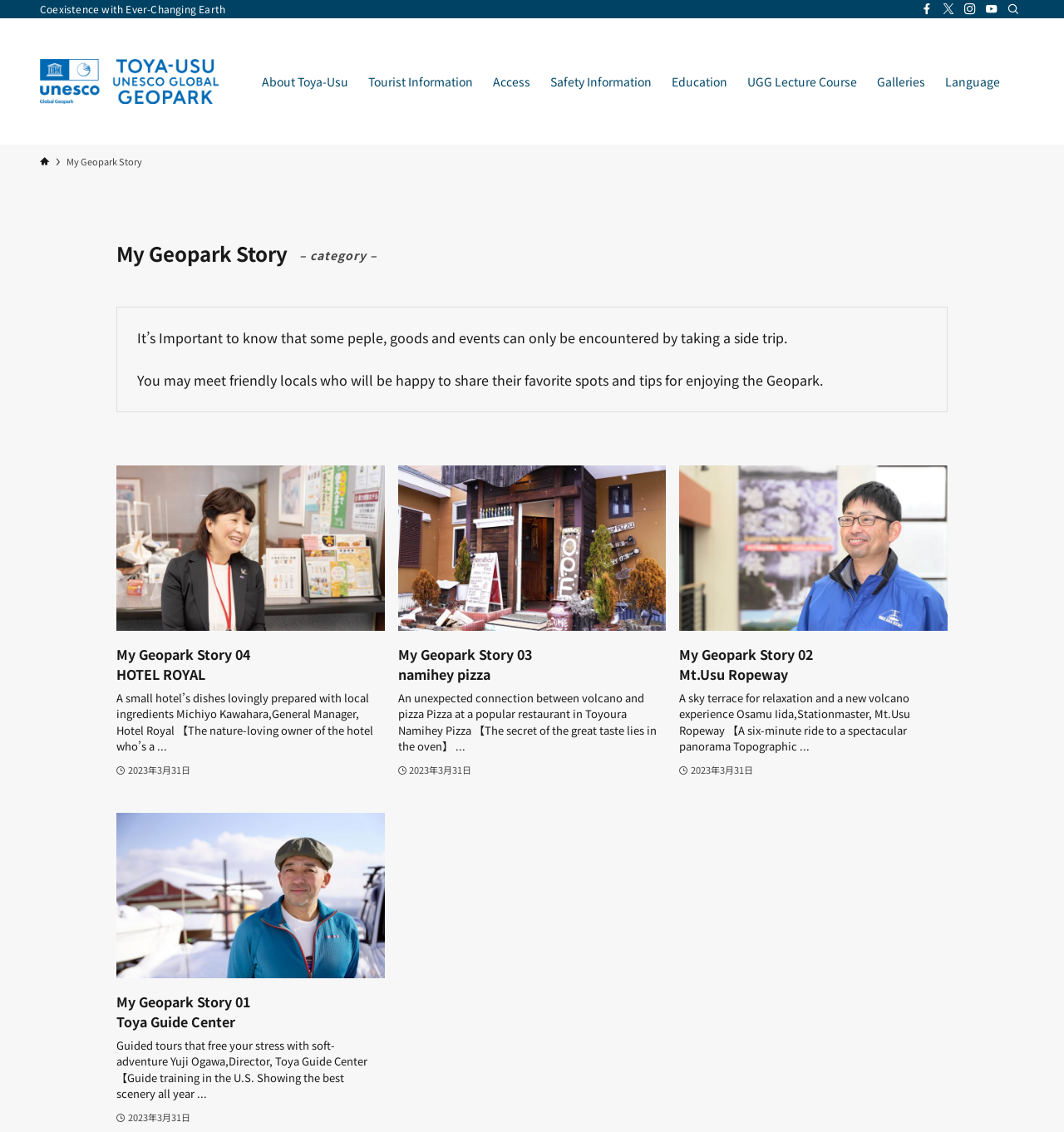Answer the following in one word or a short phrase: 
How many My Geopark Story articles are listed?

4